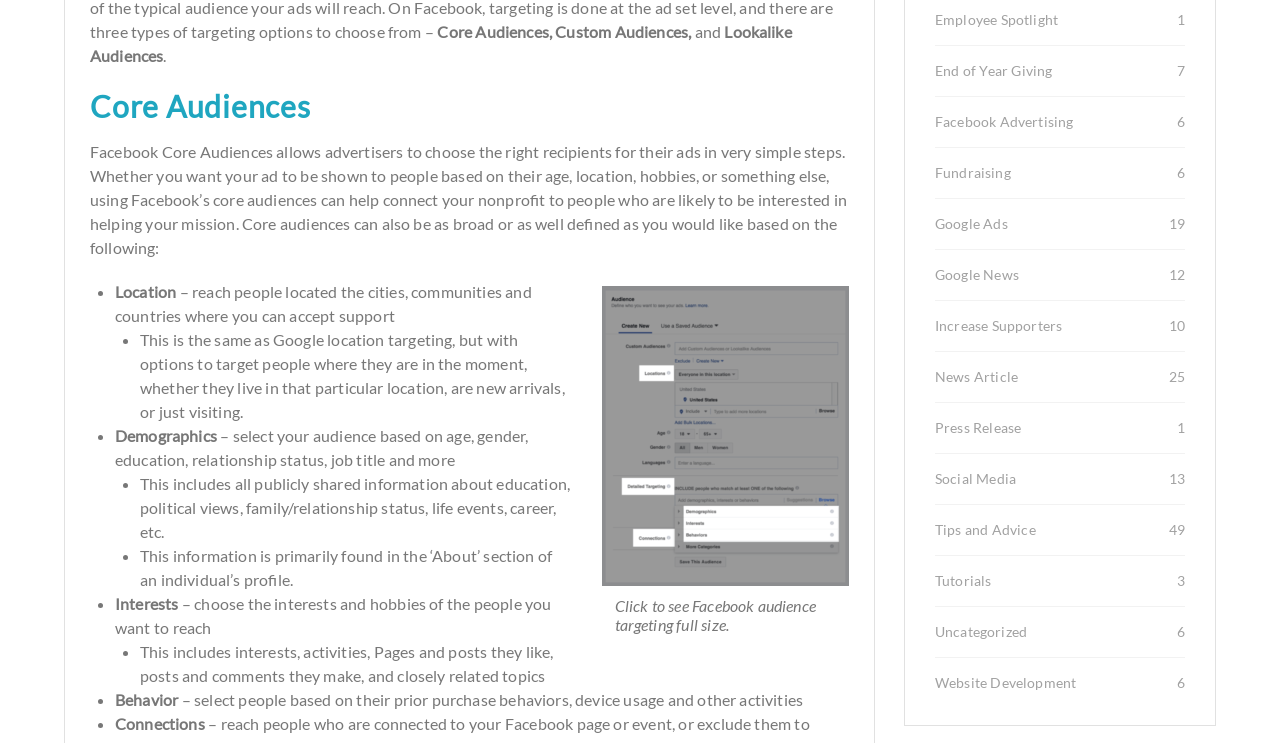Can you specify the bounding box coordinates for the region that should be clicked to fulfill this instruction: "Click on 'Core Audiences'".

[0.07, 0.118, 0.663, 0.168]